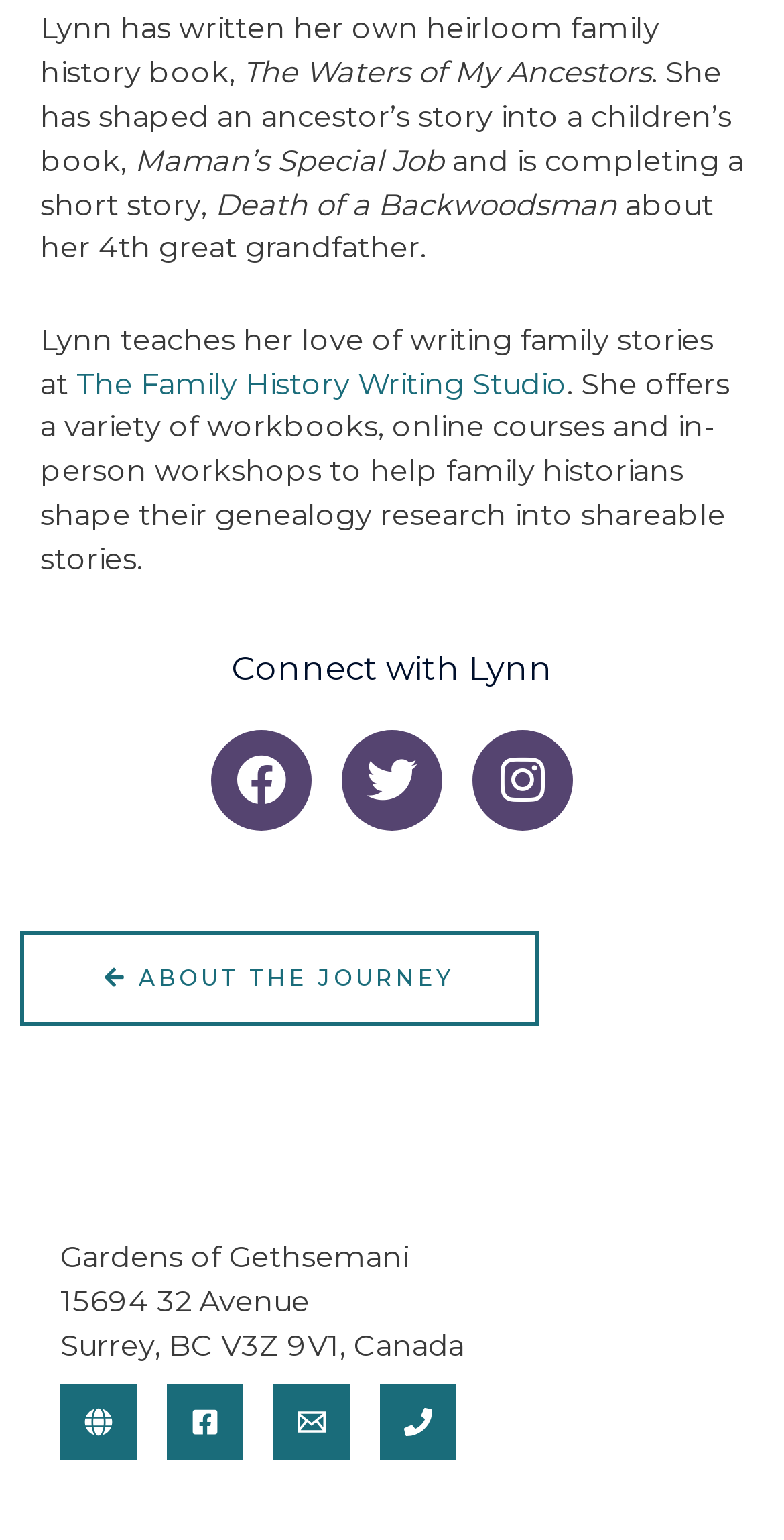Please determine the bounding box coordinates of the area that needs to be clicked to complete this task: 'Visit Facebook'. The coordinates must be four float numbers between 0 and 1, formatted as [left, top, right, bottom].

[0.269, 0.474, 0.397, 0.539]